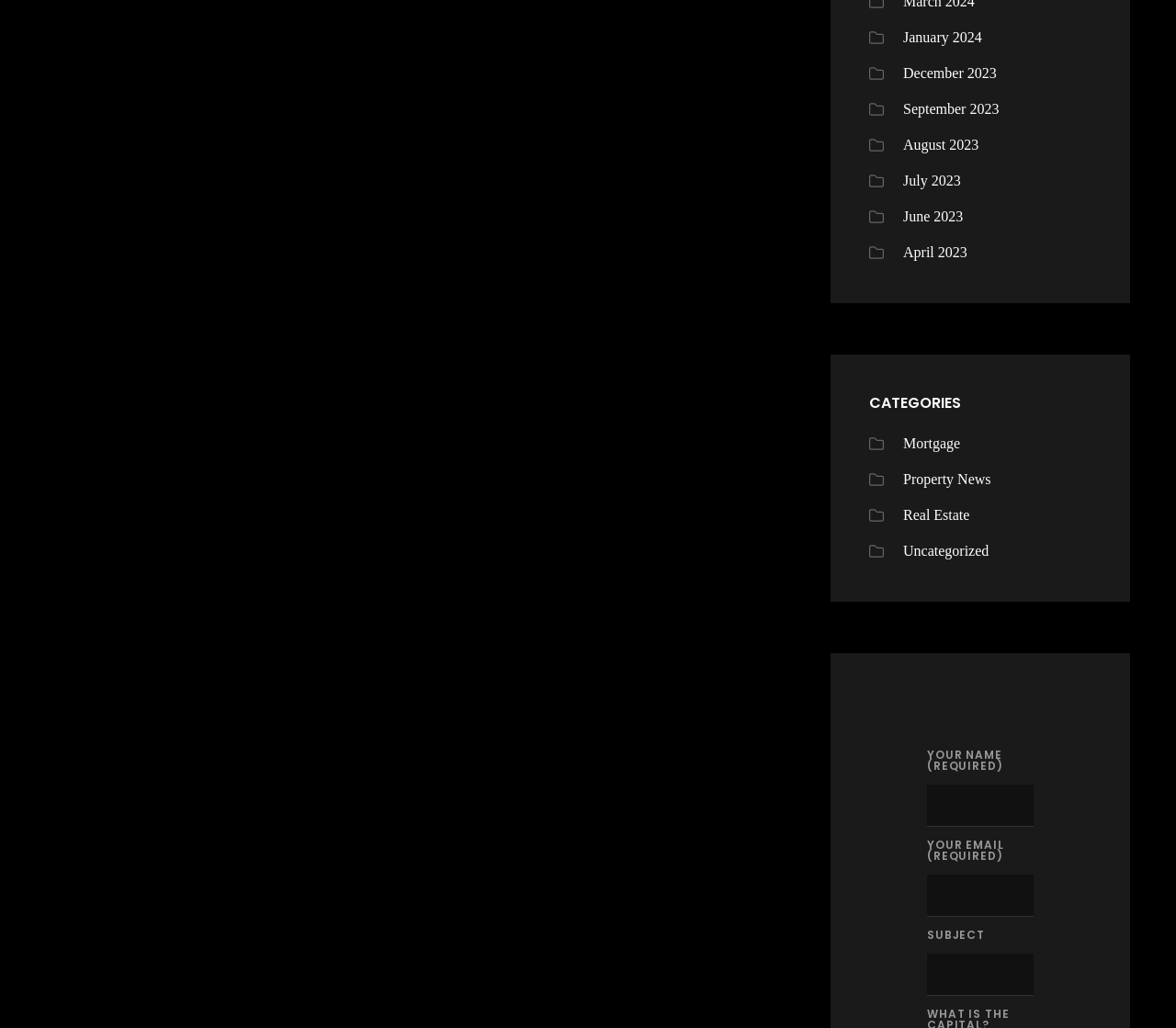Give a concise answer of one word or phrase to the question: 
What is the purpose of the textboxes on the webpage?

To input name, email, and subject